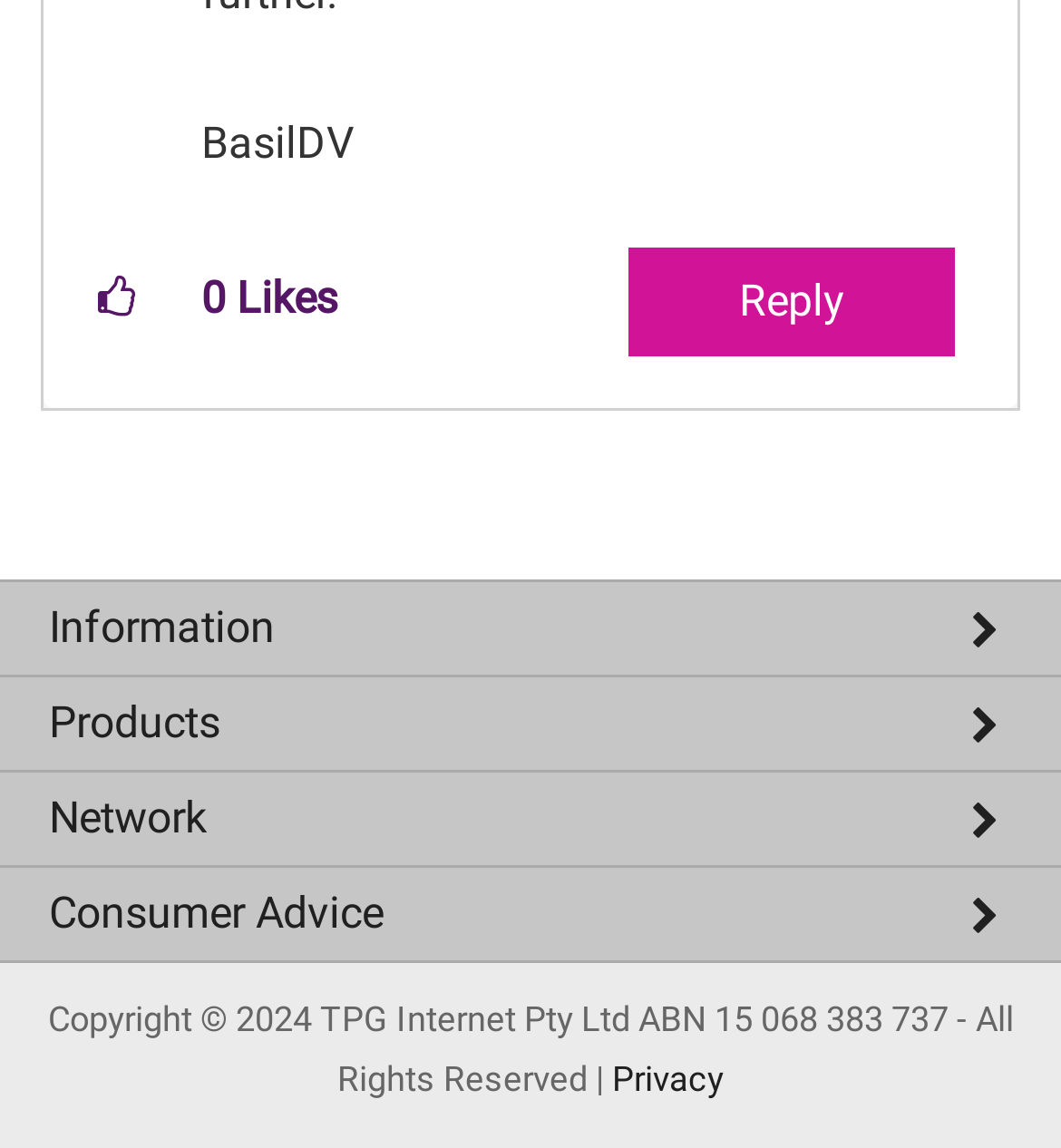Please determine the bounding box coordinates of the element's region to click for the following instruction: "Click to give kudos to this post".

[0.062, 0.216, 0.159, 0.304]